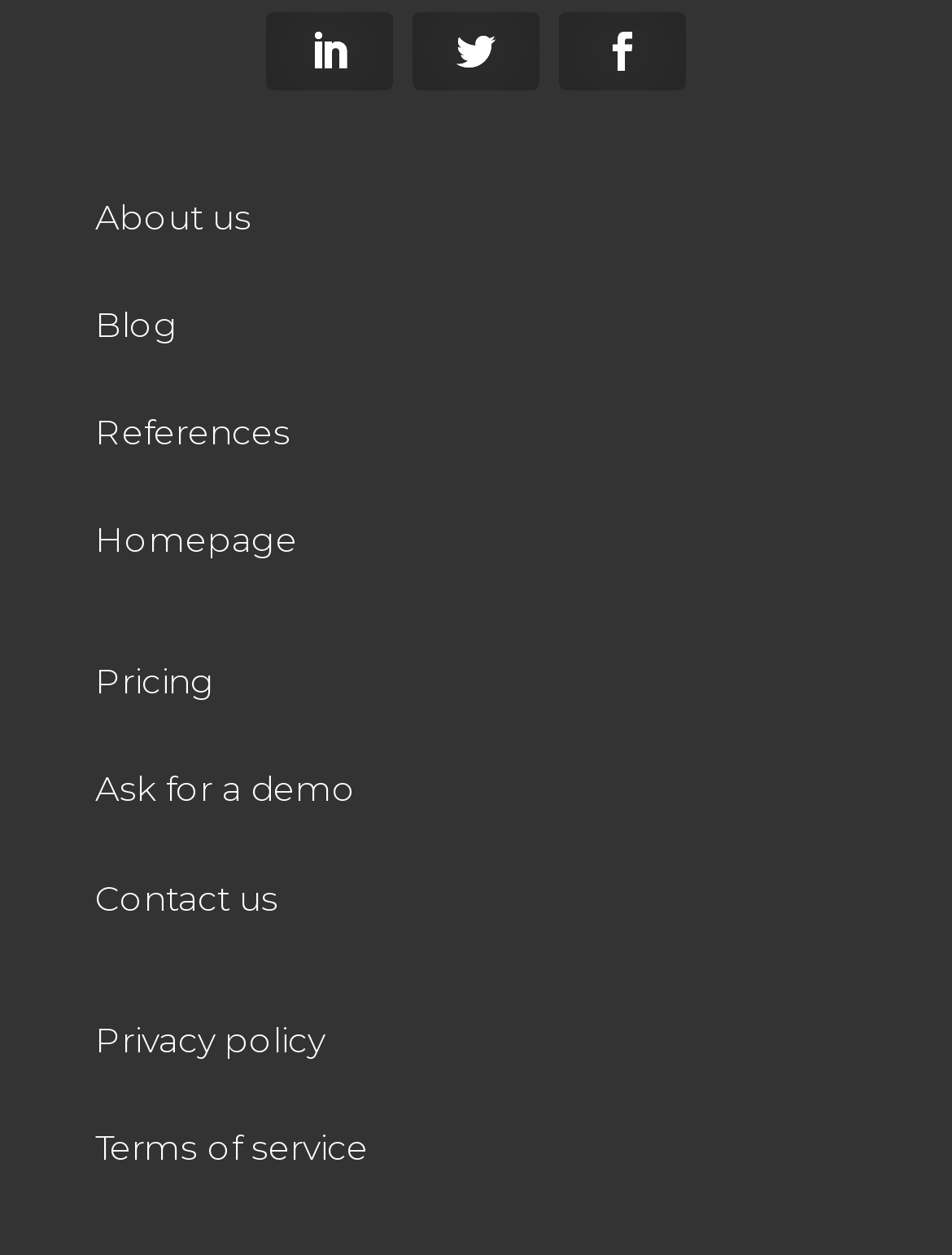Please identify the bounding box coordinates of where to click in order to follow the instruction: "contact us".

[0.1, 0.698, 0.292, 0.733]